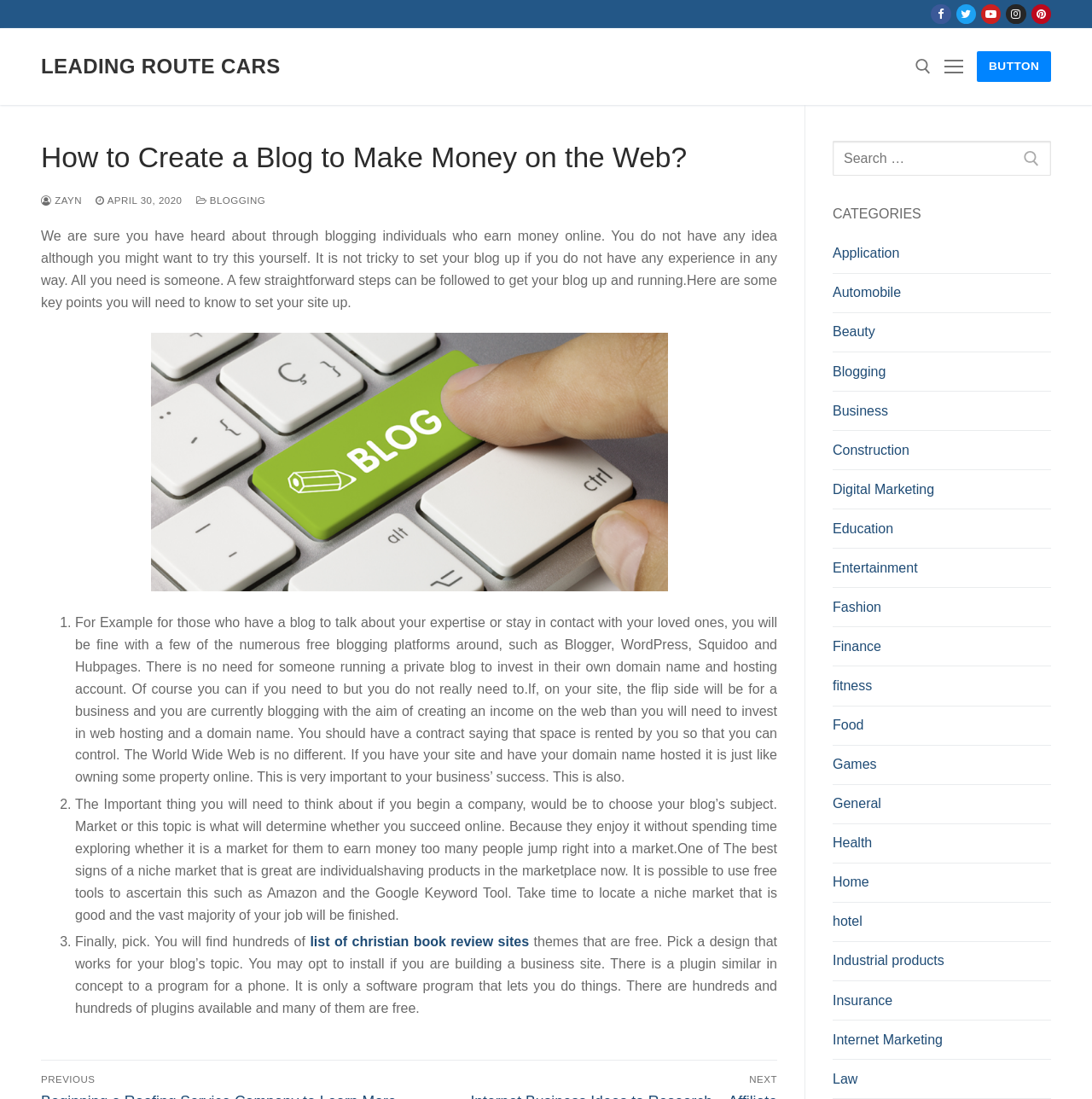Determine the main text heading of the webpage and provide its content.

How to Create a Blog to Make Money on the Web?